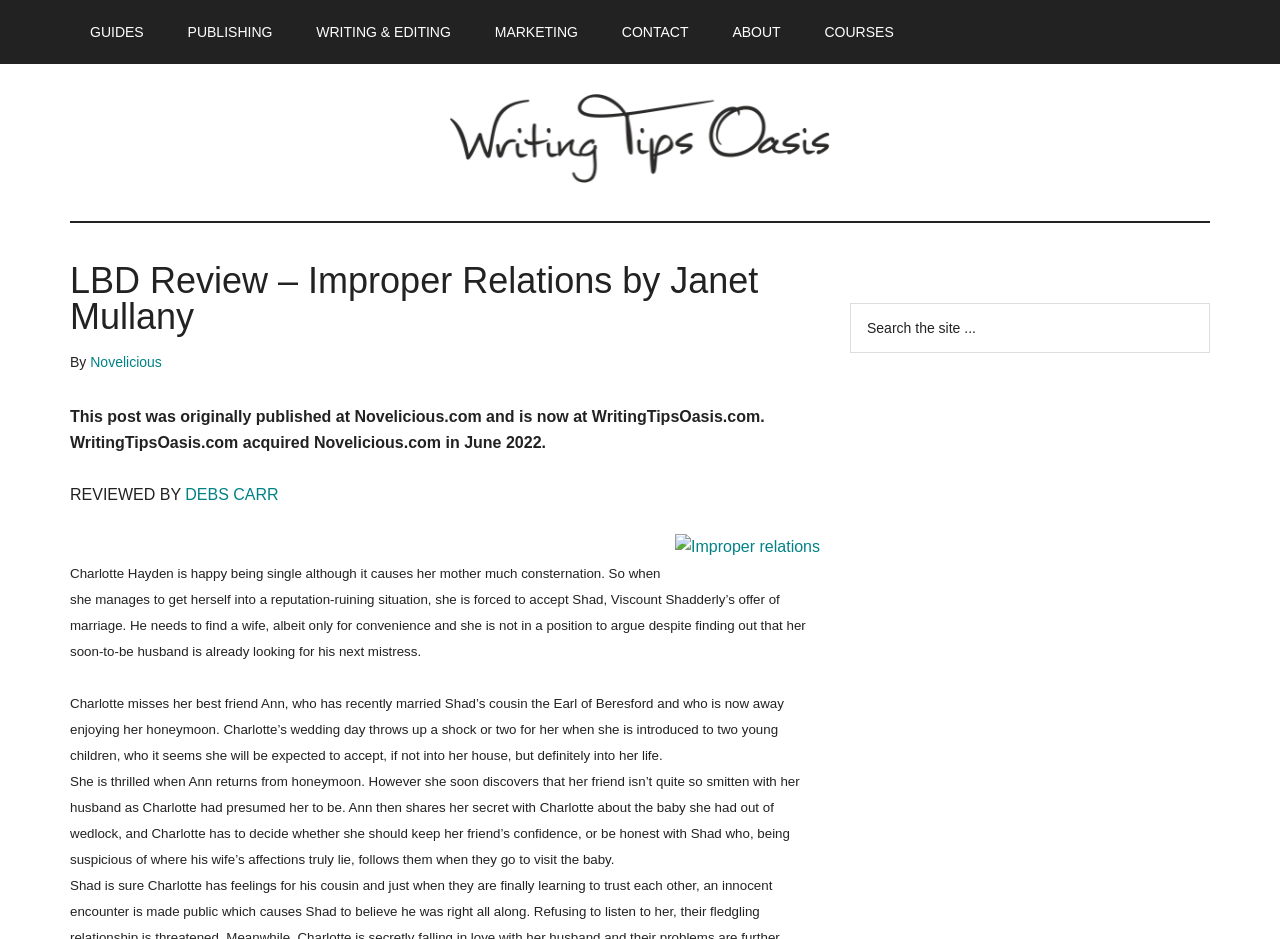Determine the main headline of the webpage and provide its text.

LBD Review – Improper Relations by Janet Mullany